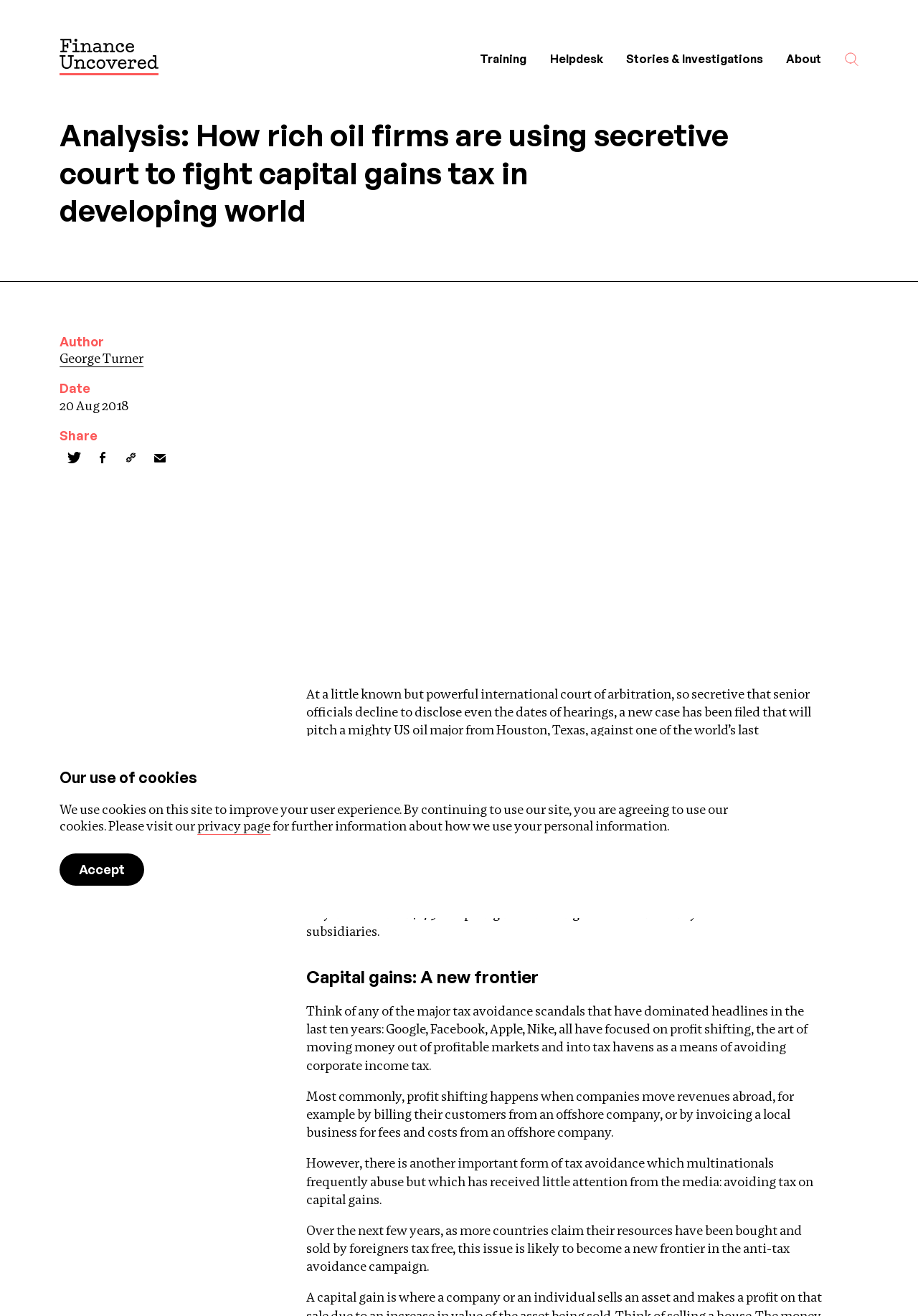Provide the bounding box coordinates of the HTML element this sentence describes: "input value="https://financeuncovered.org/stories/analysis-how-rich-oil-firms-are-using-secretive-court-to-fight-capital-gains-tax-in-developing-world" parent_node: Copy value="https://financeuncovered.org/stories/analysis-how-rich-oil-firms-are-using-secretive-court-to-fight-capital-gains-tax-in-developing-world"". The bounding box coordinates consist of four float numbers between 0 and 1, i.e., [left, top, right, bottom].

[0.059, 0.359, 0.234, 0.379]